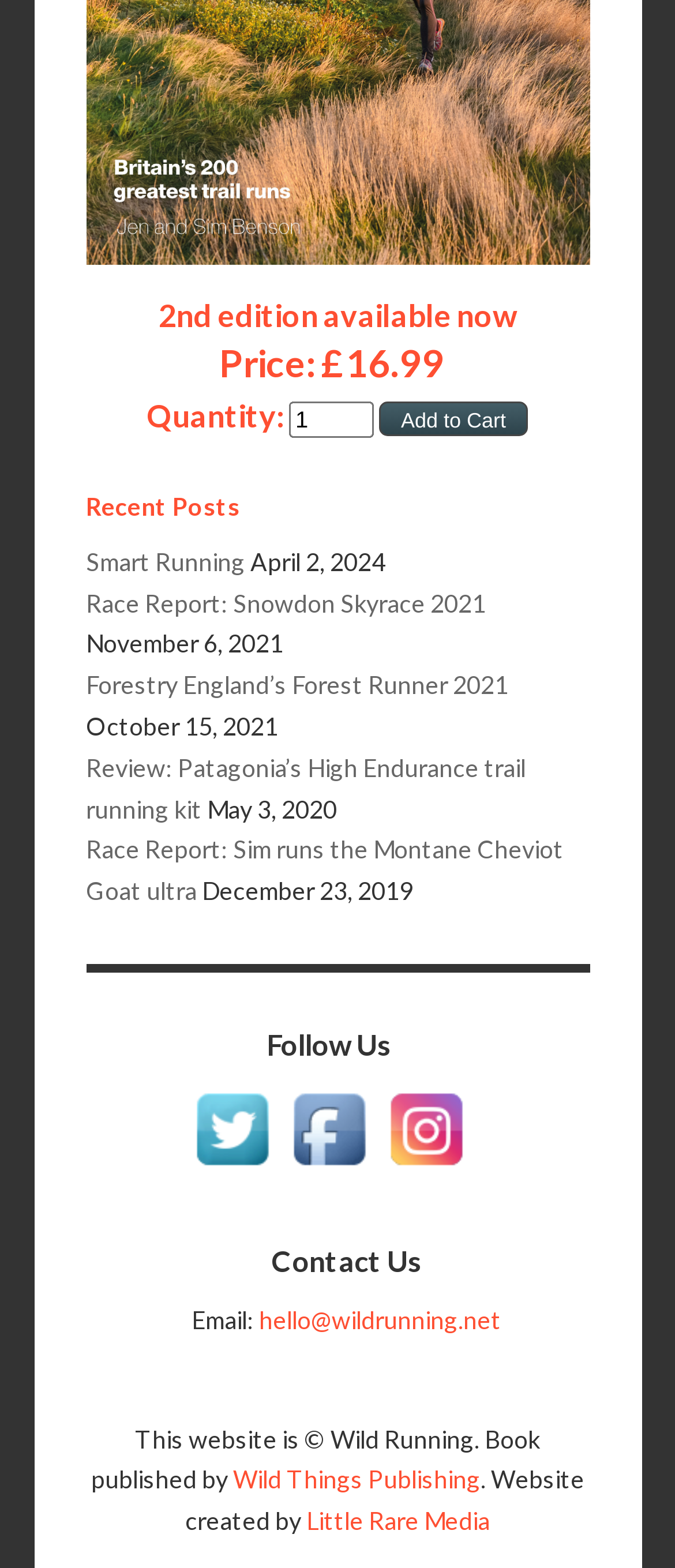Show the bounding box coordinates for the element that needs to be clicked to execute the following instruction: "View book publisher's website". Provide the coordinates in the form of four float numbers between 0 and 1, i.e., [left, top, right, bottom].

[0.345, 0.934, 0.712, 0.953]